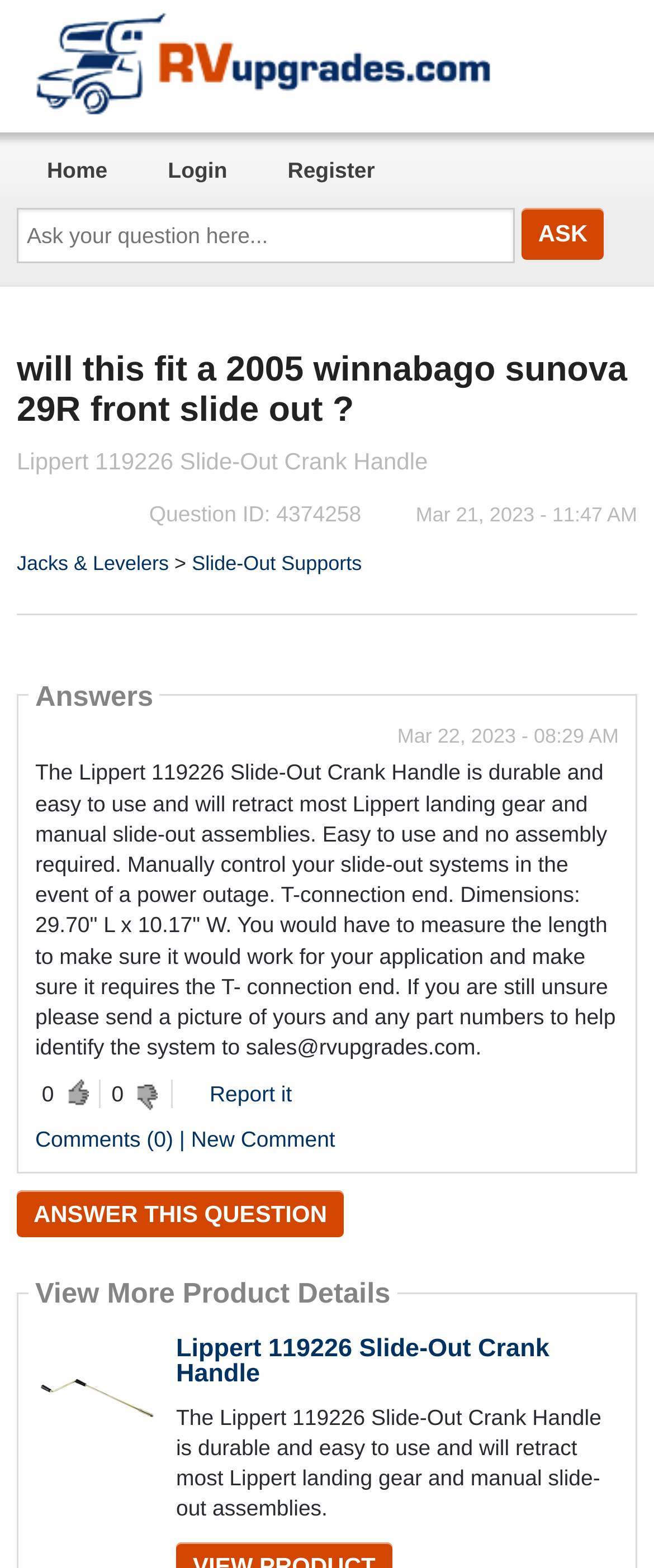Generate the text content of the main headline of the webpage.

will this fit a 2005 winnabago sunova 29R front slide out ?
Lippert 119226 Slide-Out Crank Handle